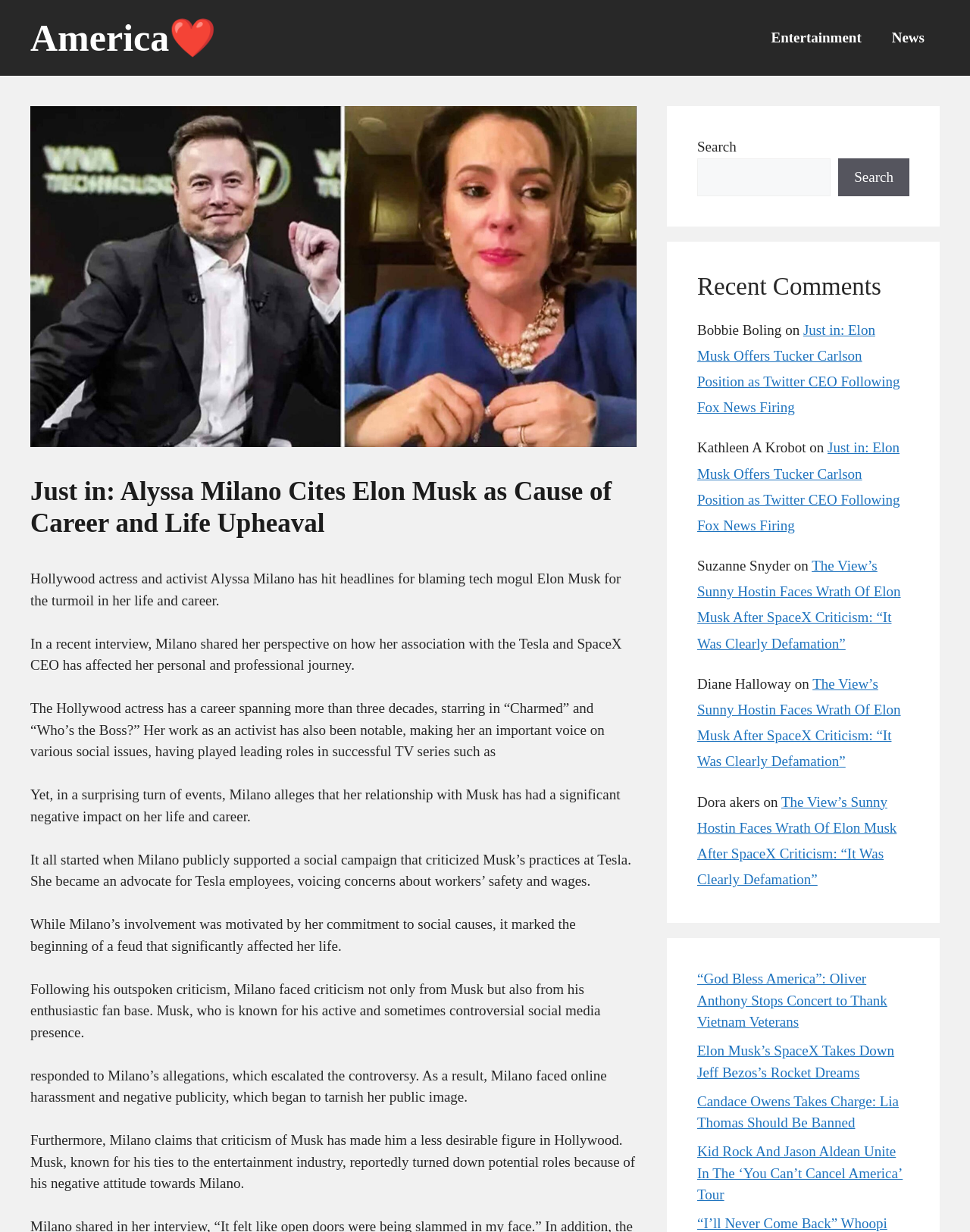What is the theme of the articles listed at the bottom of the webpage?
Give a single word or phrase answer based on the content of the image.

Entertainment and news